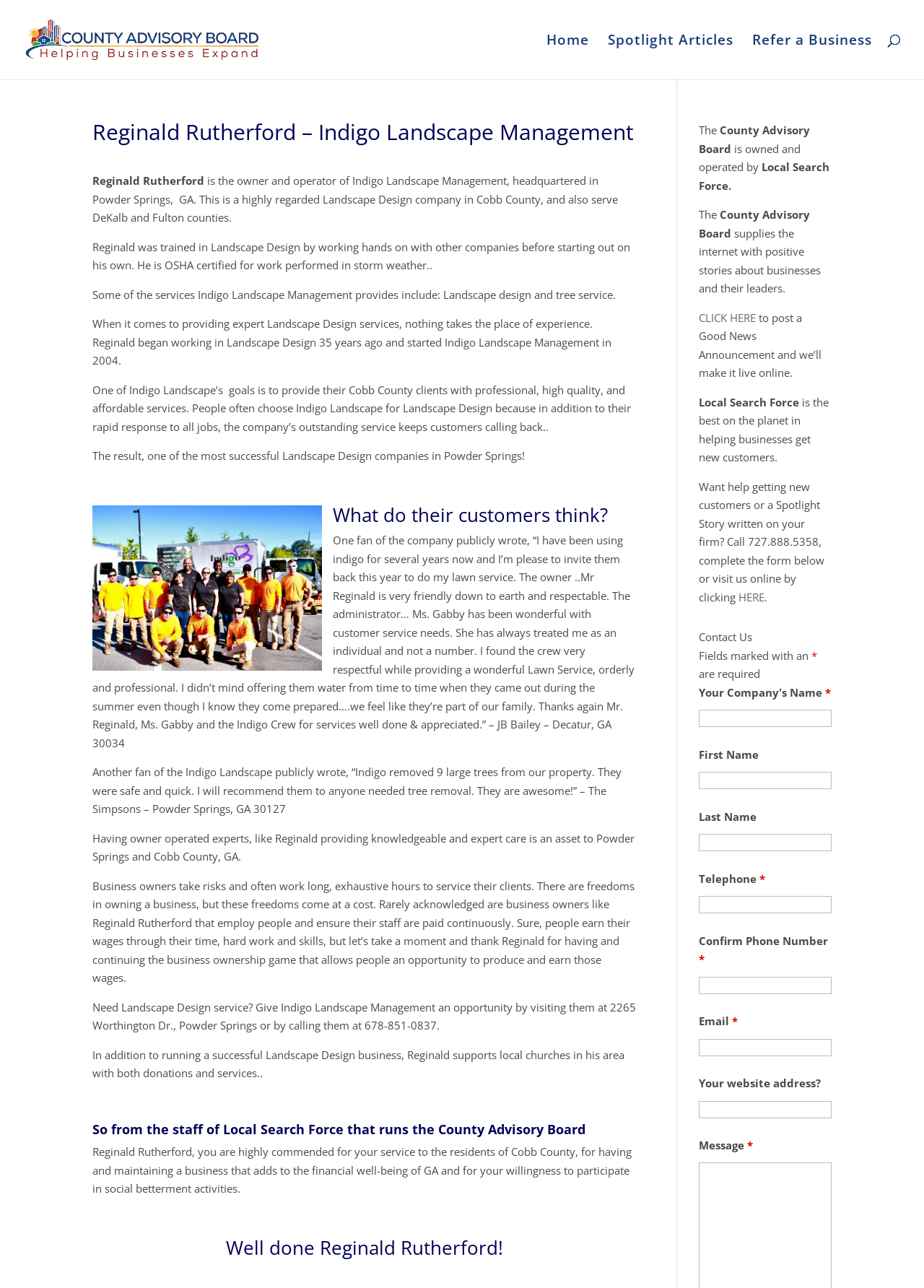Pinpoint the bounding box coordinates of the element to be clicked to execute the instruction: "Search for articles".

None